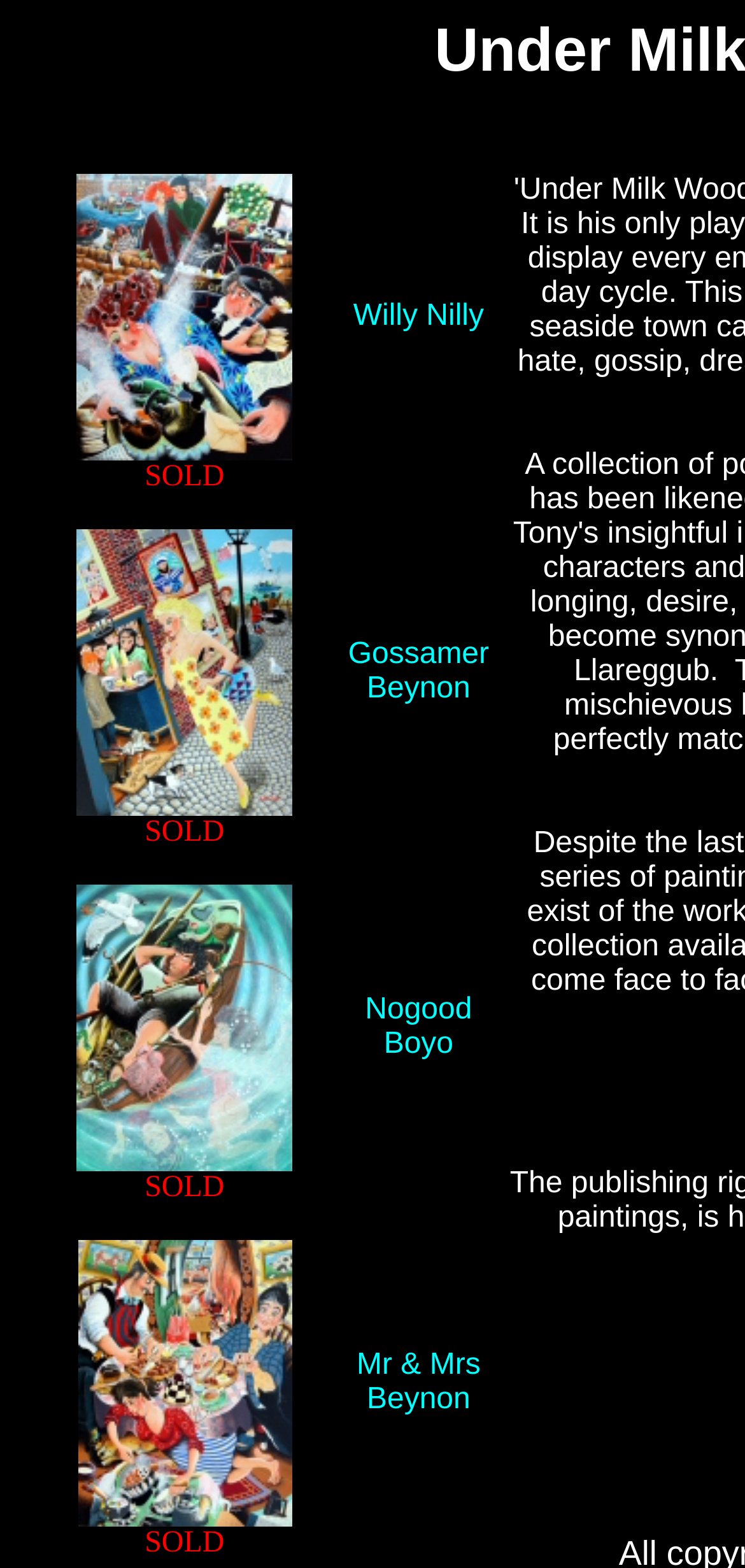Please give a succinct answer using a single word or phrase:
What is the text of the third gridcell in the second row?

SOLD